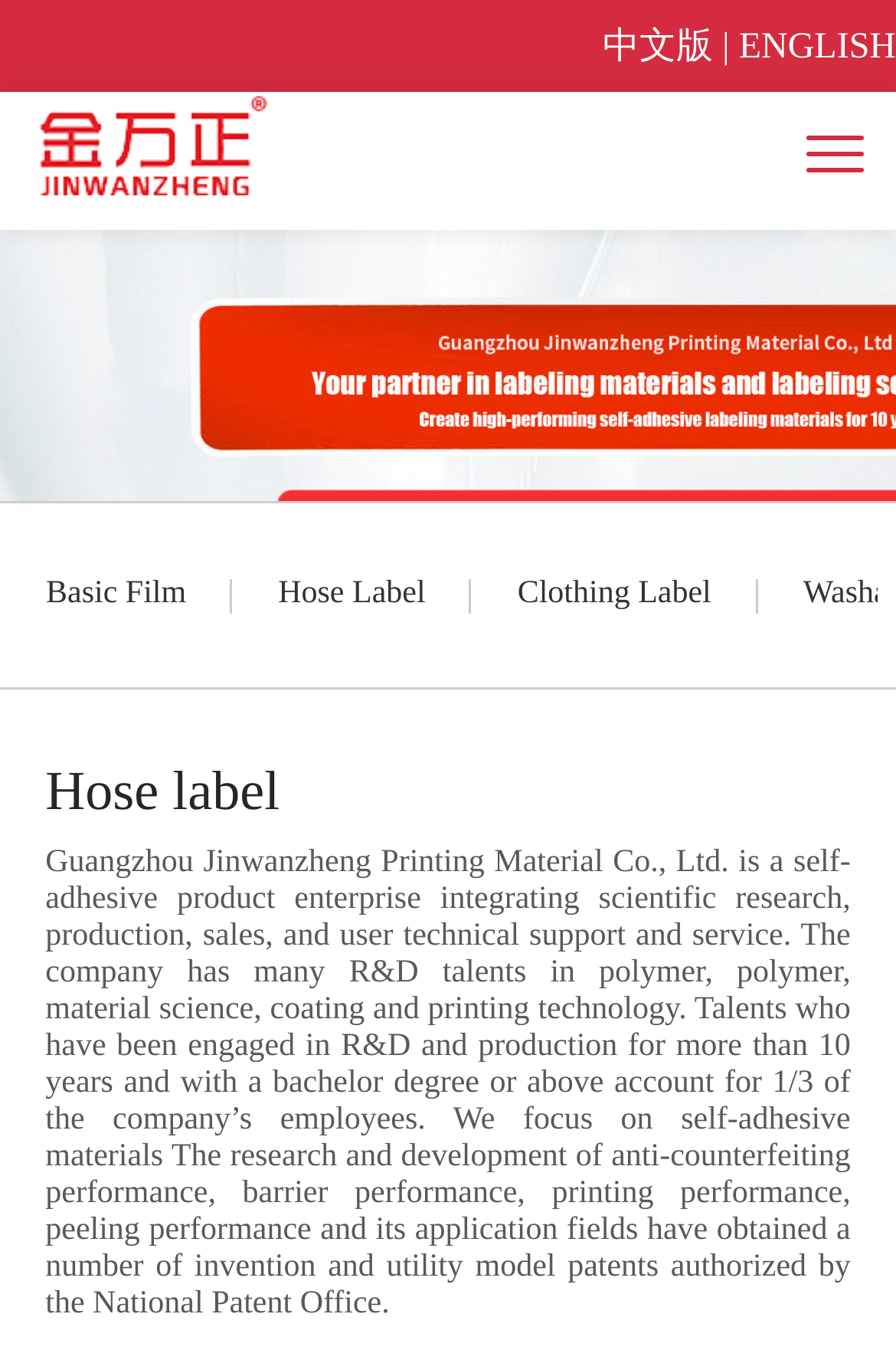Using details from the image, please answer the following question comprehensively:
What is the company's main focus?

Based on the company description, it is clear that Guangzhou Jinwanzheng Printing Material Co., Ltd. focuses on self-adhesive materials, as it is mentioned that they 'focus on self-adhesive materials' and have many R&D talents in related fields.